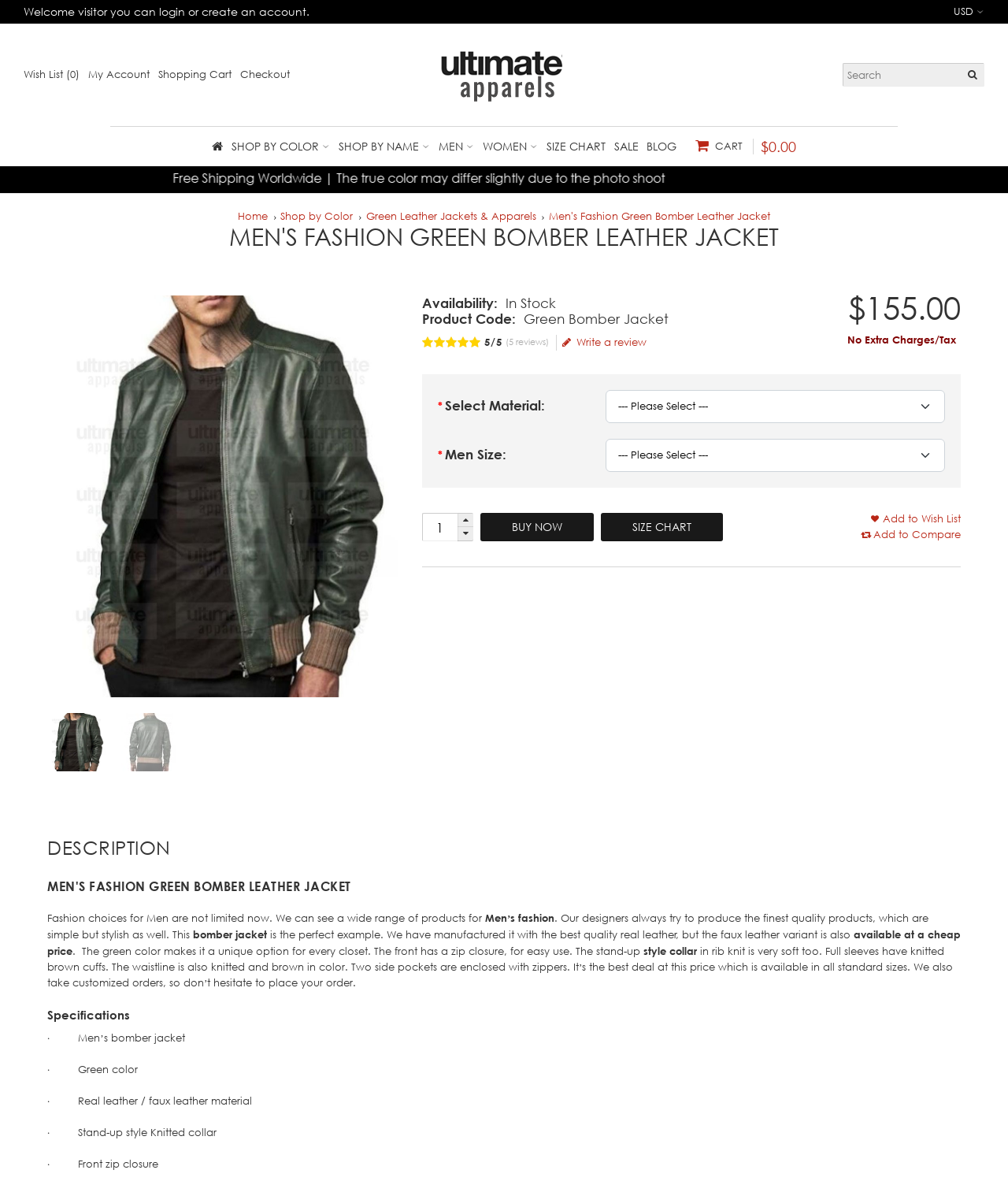What is the style of the collar?
Refer to the image and provide a detailed answer to the question.

The style of the collar is mentioned in the product description, which states that it has a 'stand-up style collar in rib knit'.